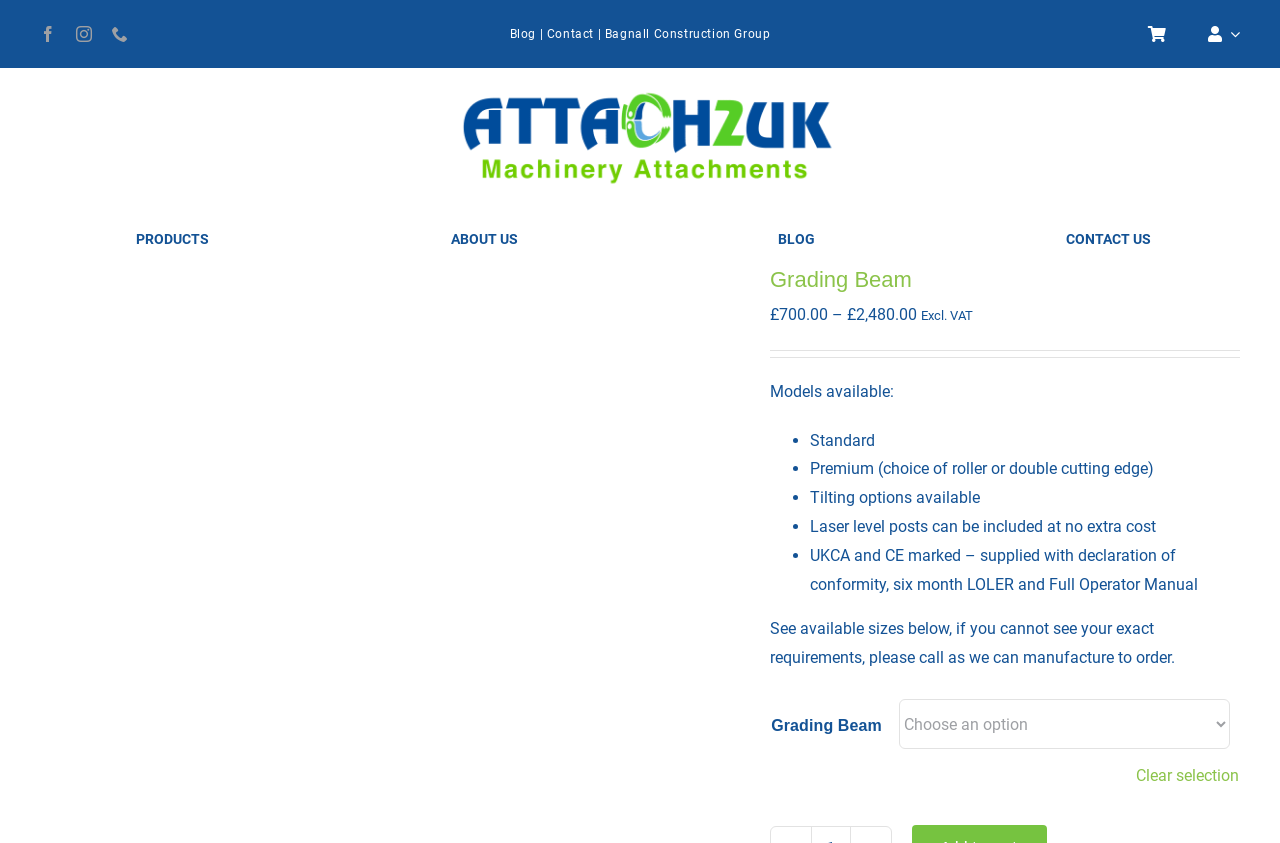Determine the bounding box coordinates of the element's region needed to click to follow the instruction: "View the blog". Provide these coordinates as four float numbers between 0 and 1, formatted as [left, top, right, bottom].

[0.398, 0.032, 0.419, 0.049]